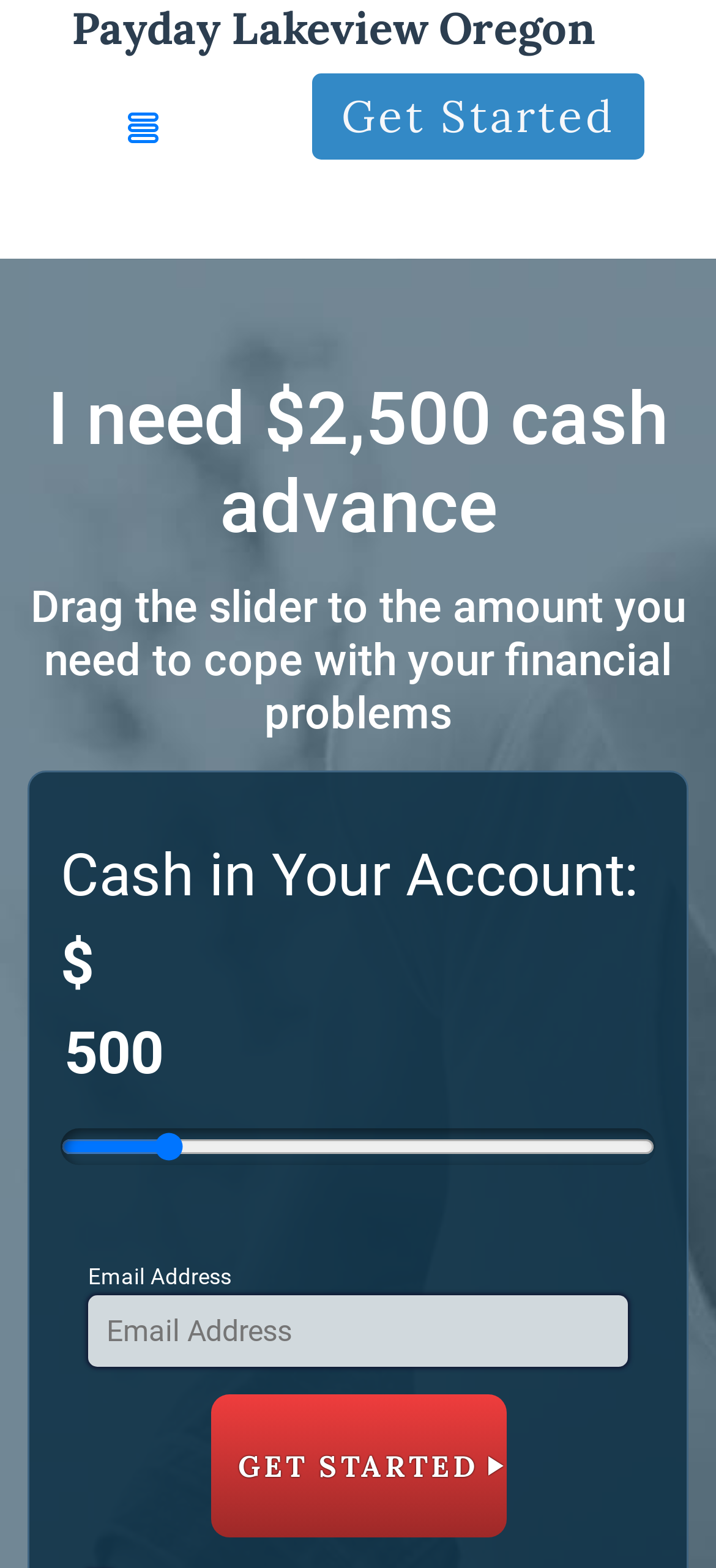For the given element description Menu, determine the bounding box coordinates of the UI element. The coordinates should follow the format (top-left x, top-left y, bottom-right x, bottom-right y) and be within the range of 0 to 1.

None